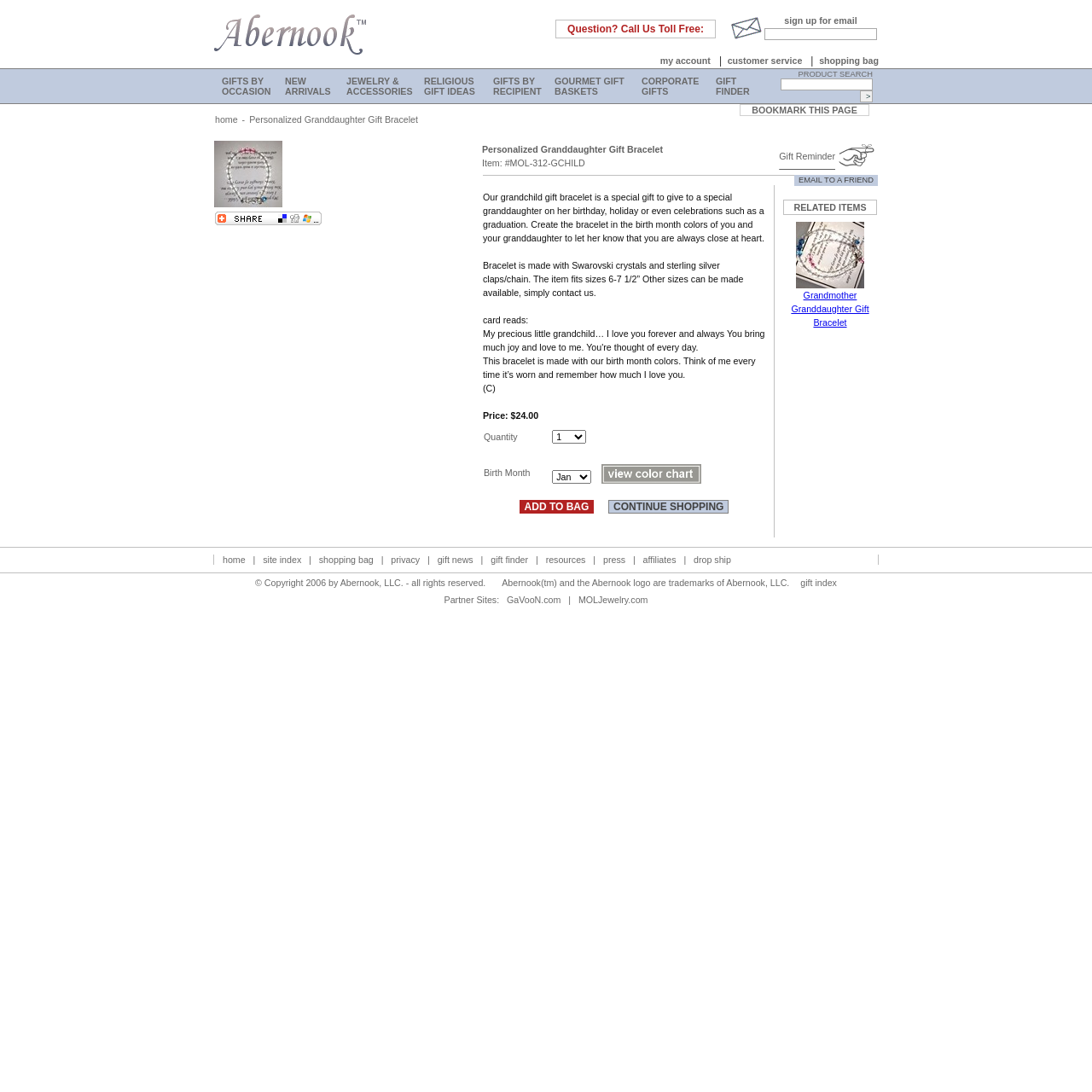Provide the bounding box coordinates of the UI element that matches the description: "EMAIL TO A FRIEND".

[0.727, 0.161, 0.804, 0.169]